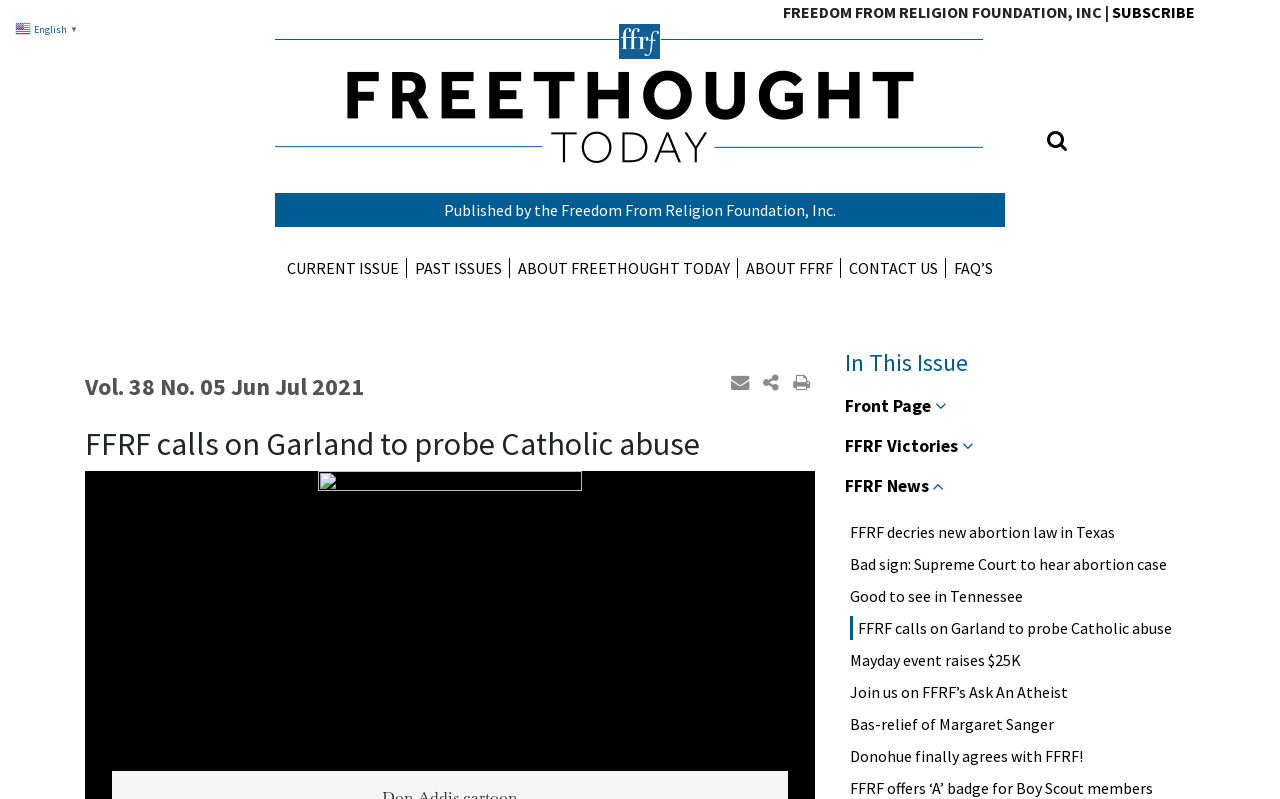Please determine the bounding box coordinates of the element's region to click for the following instruction: "Learn about FFRF".

[0.577, 0.313, 0.657, 0.358]